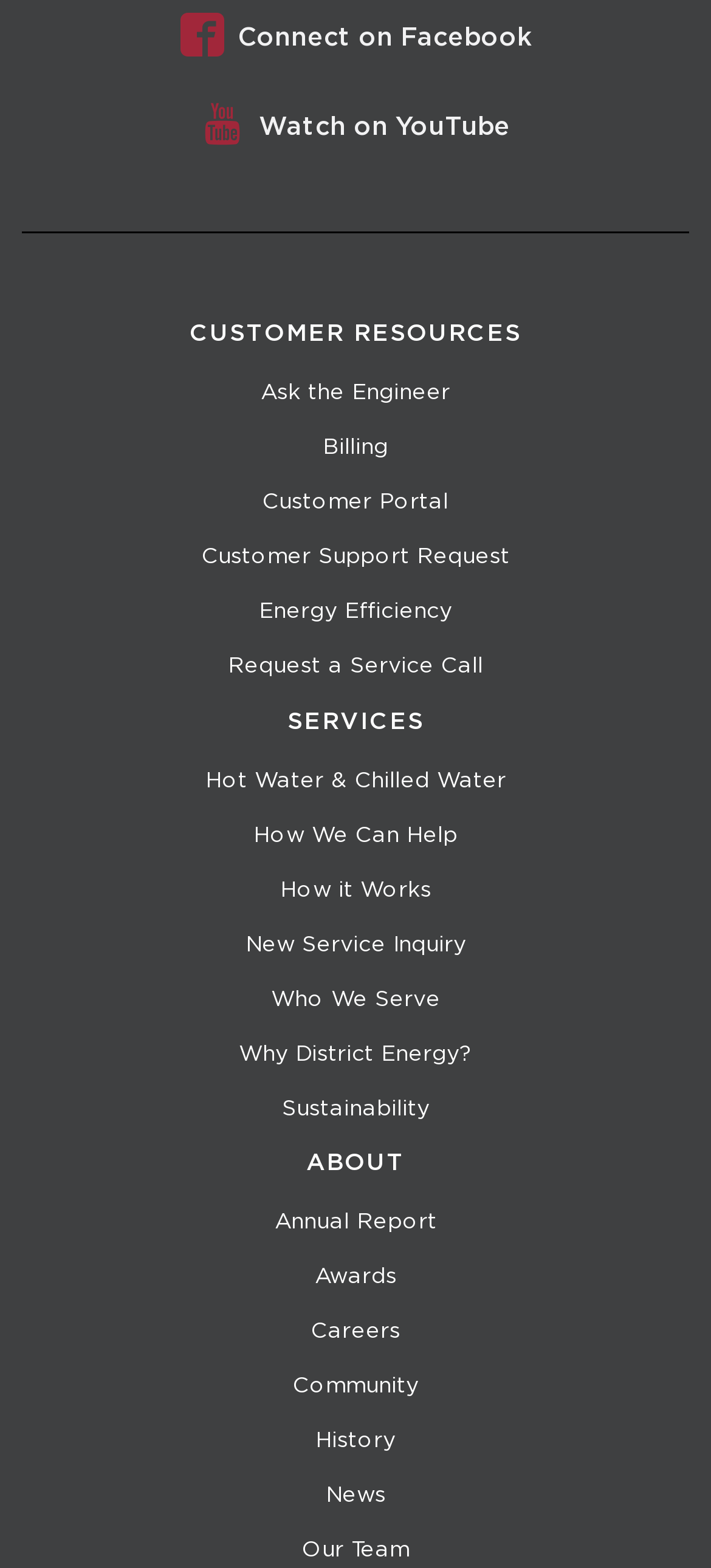How many main sections are there?
Based on the visual, give a brief answer using one word or a short phrase.

3